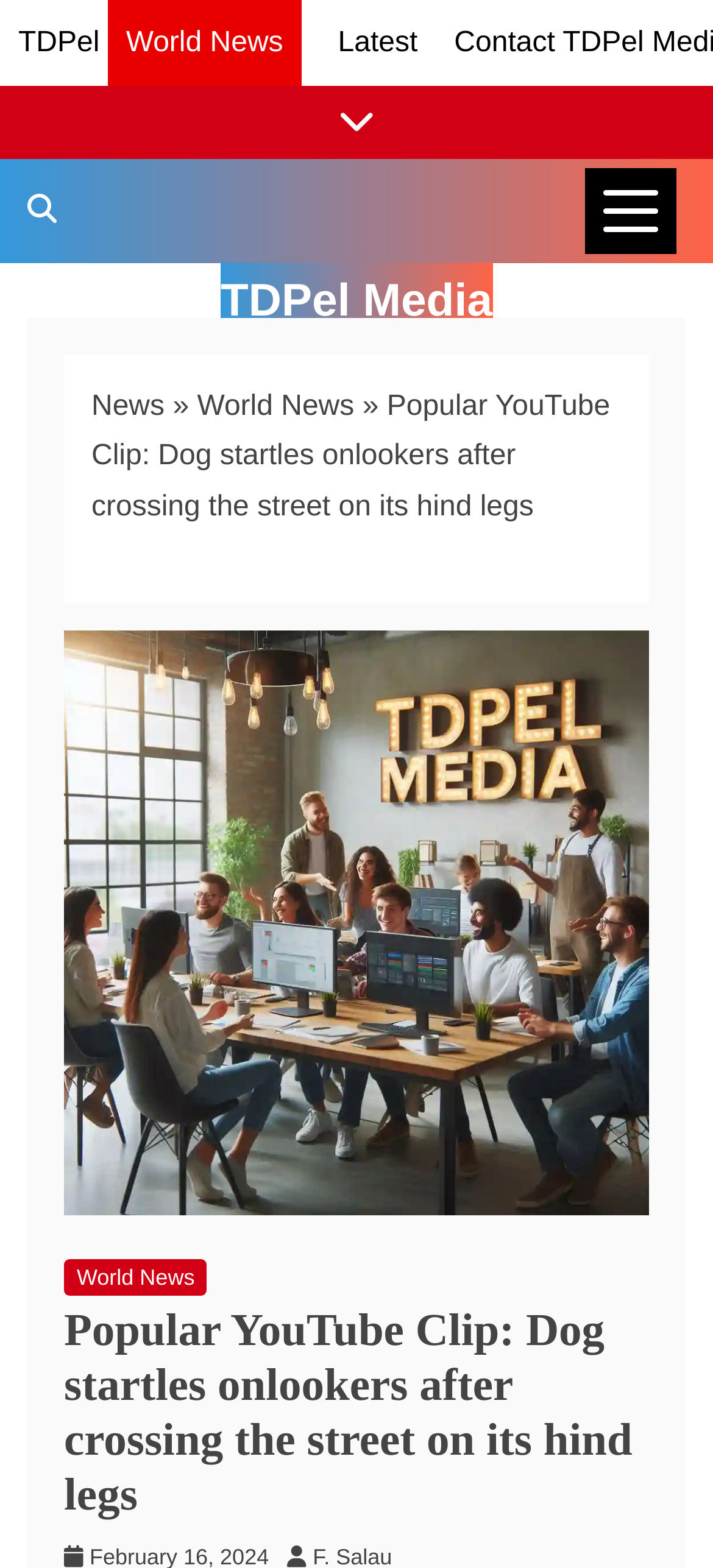Analyze the image and deliver a detailed answer to the question: What is the action of the dog in the YouTube clip?

I found the answer by reading the title of the YouTube clip, which is 'Popular YouTube Clip: Dog startles onlookers after crossing the street on its hind legs'.